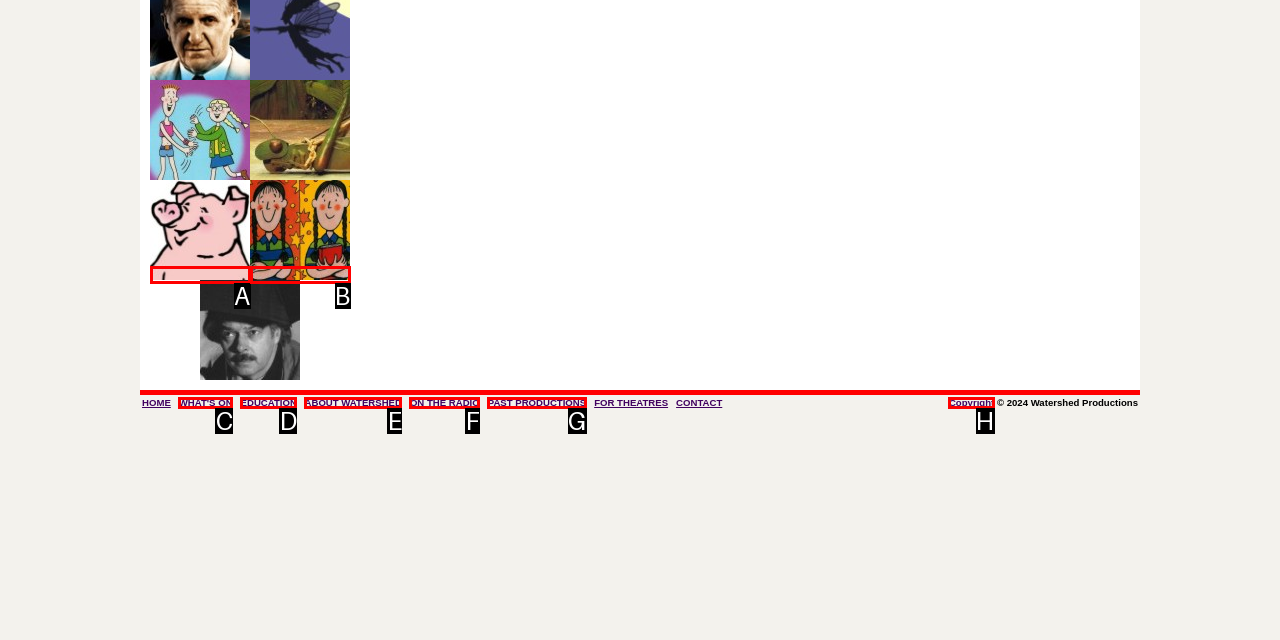From the given options, choose the HTML element that aligns with the description: WHAT'S ON. Respond with the letter of the selected element.

C